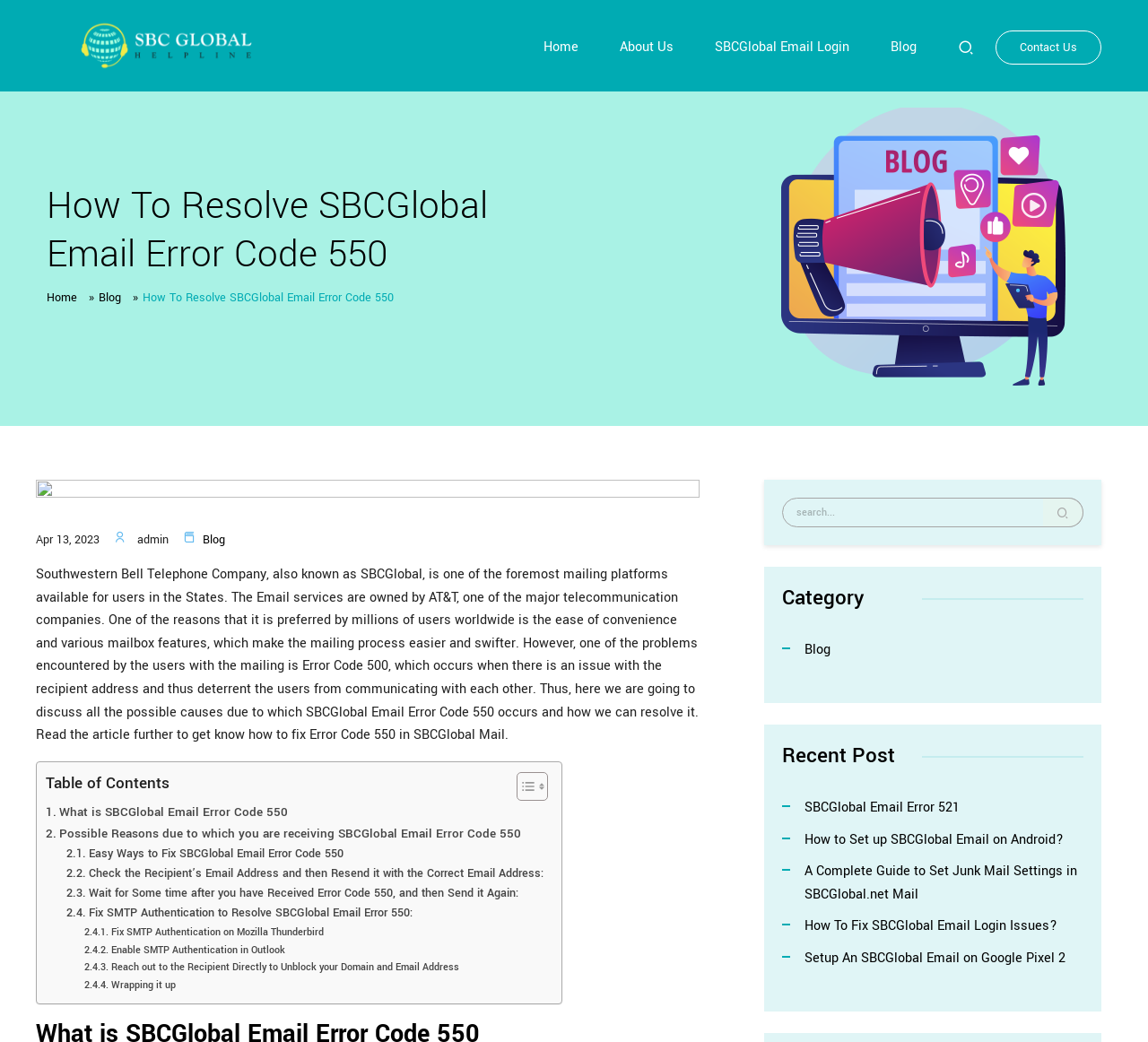Determine the bounding box coordinates of the clickable element necessary to fulfill the instruction: "Click on the 'Home' link". Provide the coordinates as four float numbers within the 0 to 1 range, i.e., [left, top, right, bottom].

[0.473, 0.036, 0.504, 0.054]